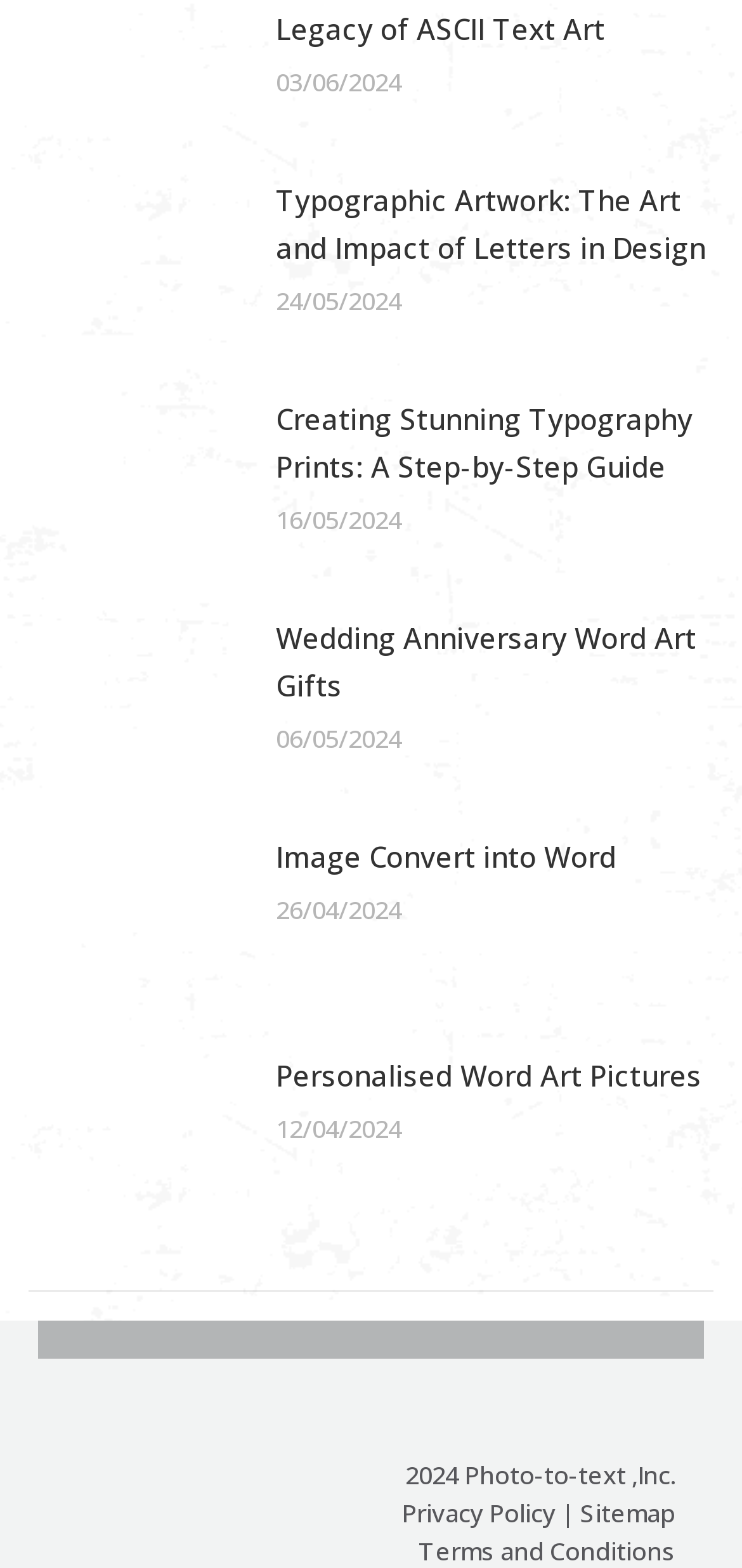Provide a brief response in the form of a single word or phrase:
How many articles are on the webpage?

5